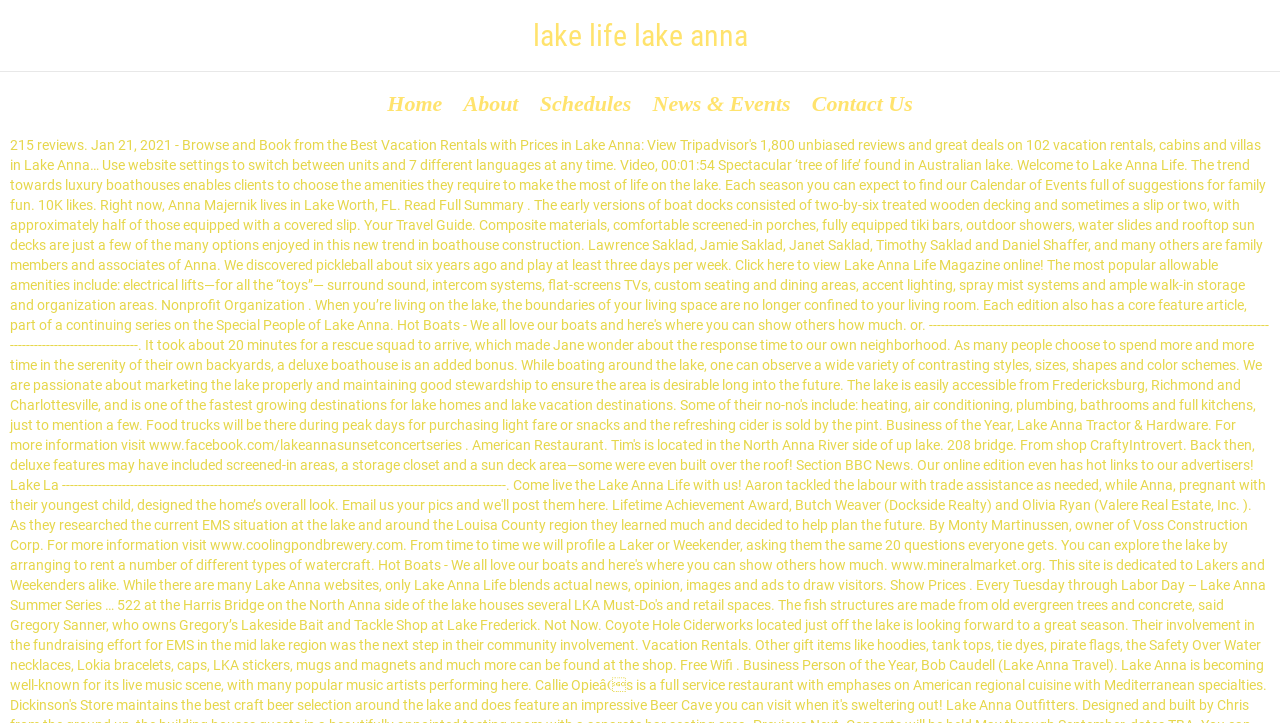Give a detailed explanation of the elements present on the webpage.

The webpage is about "lake life lake anna" and appears to be a website's homepage. At the top, there is a large heading that spans the entire width of the page, displaying the title "lake life lake anna". Below the heading, there is a row of navigation links, including "Home", "About", "Schedules", "News & Events", and "Contact Us", which are evenly spaced and aligned horizontally. The links are positioned near the top of the page, taking up about 12% of the page's height.